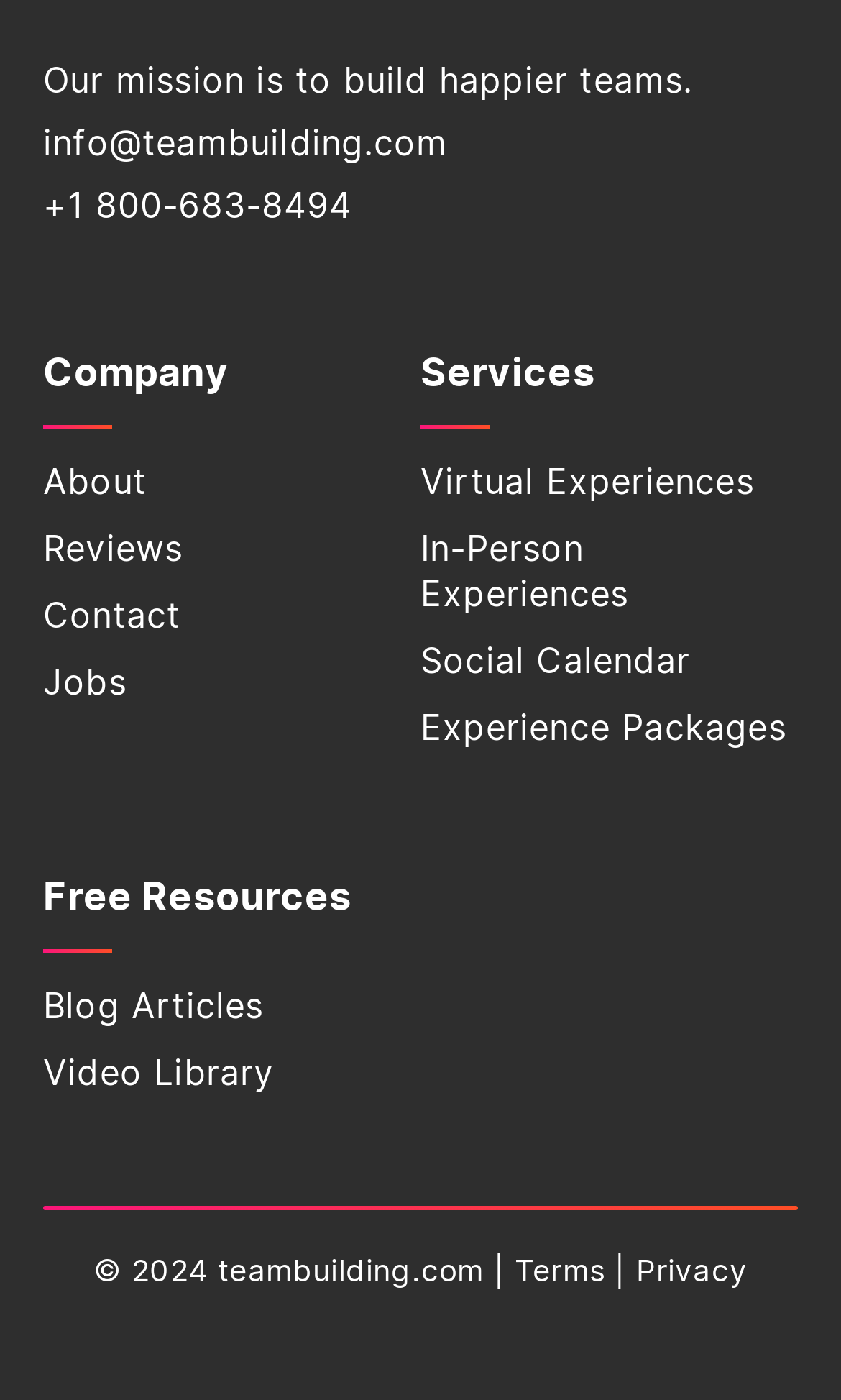Please specify the bounding box coordinates of the area that should be clicked to accomplish the following instruction: "Read blog articles". The coordinates should consist of four float numbers between 0 and 1, i.e., [left, top, right, bottom].

[0.051, 0.706, 0.313, 0.731]